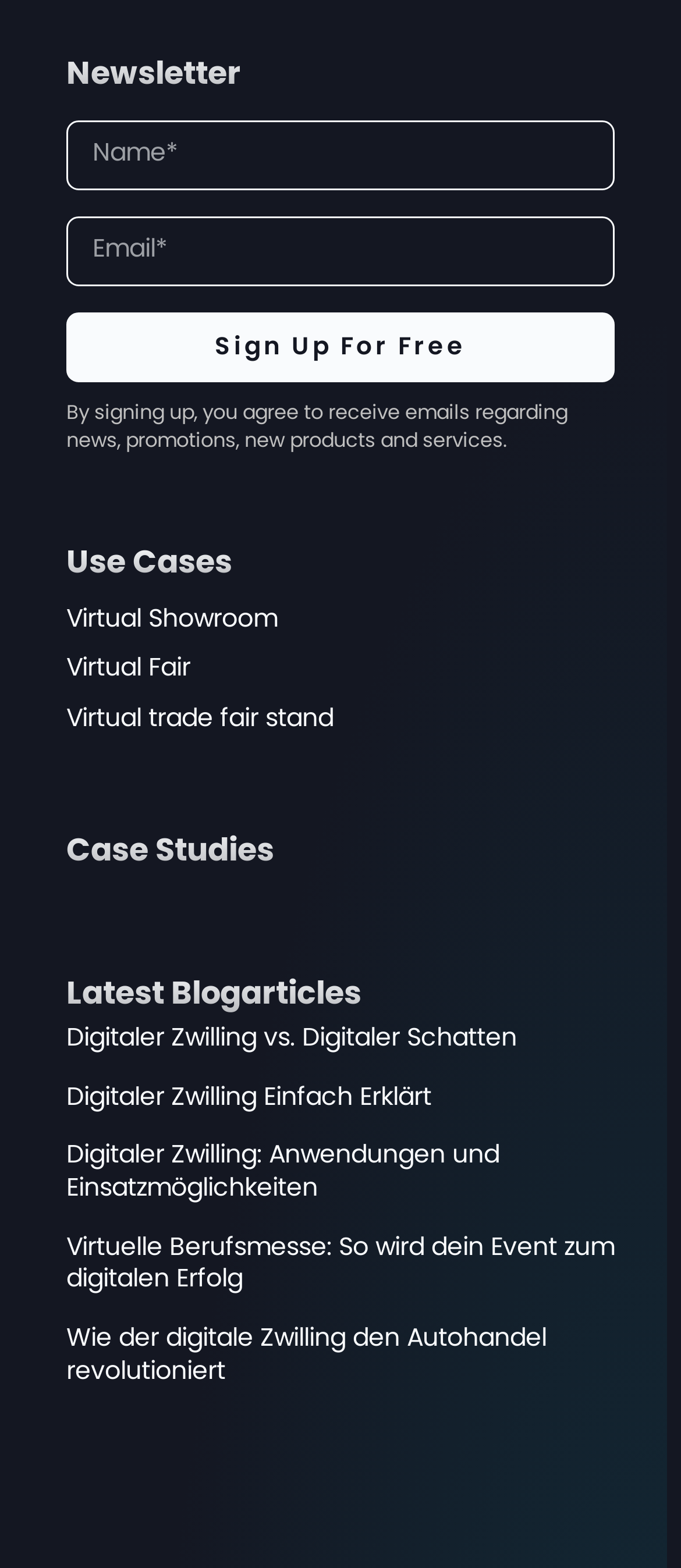How many links are available under 'Use Cases'?
Based on the image, answer the question with a single word or brief phrase.

3